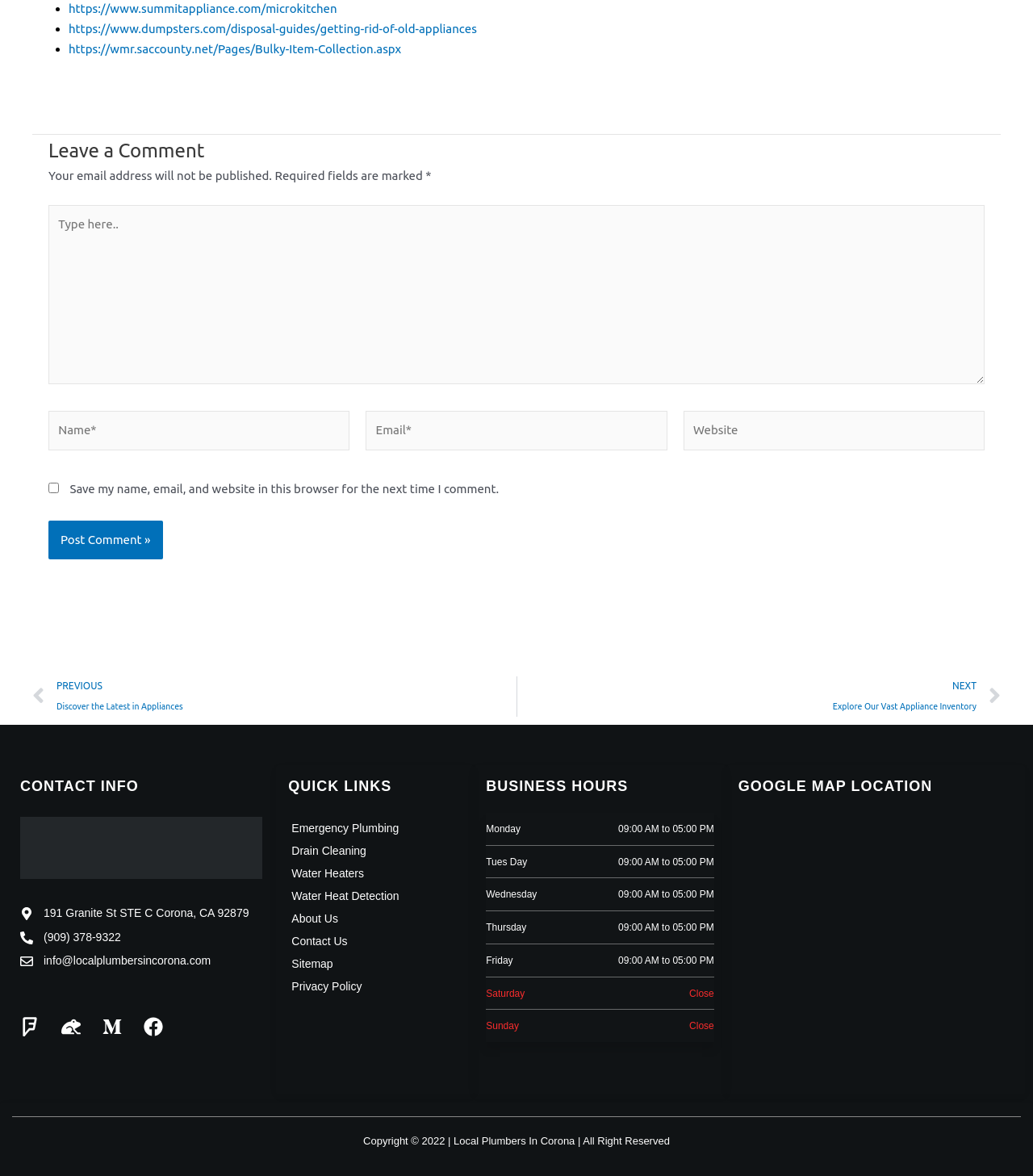Given the content of the image, can you provide a detailed answer to the question?
What is the purpose of the comment section?

The comment section is located at the top of the webpage, with a heading 'Leave a Comment' and several input fields for name, email, website, and comment. This suggests that the purpose of the comment section is to allow users to leave a comment on the webpage.